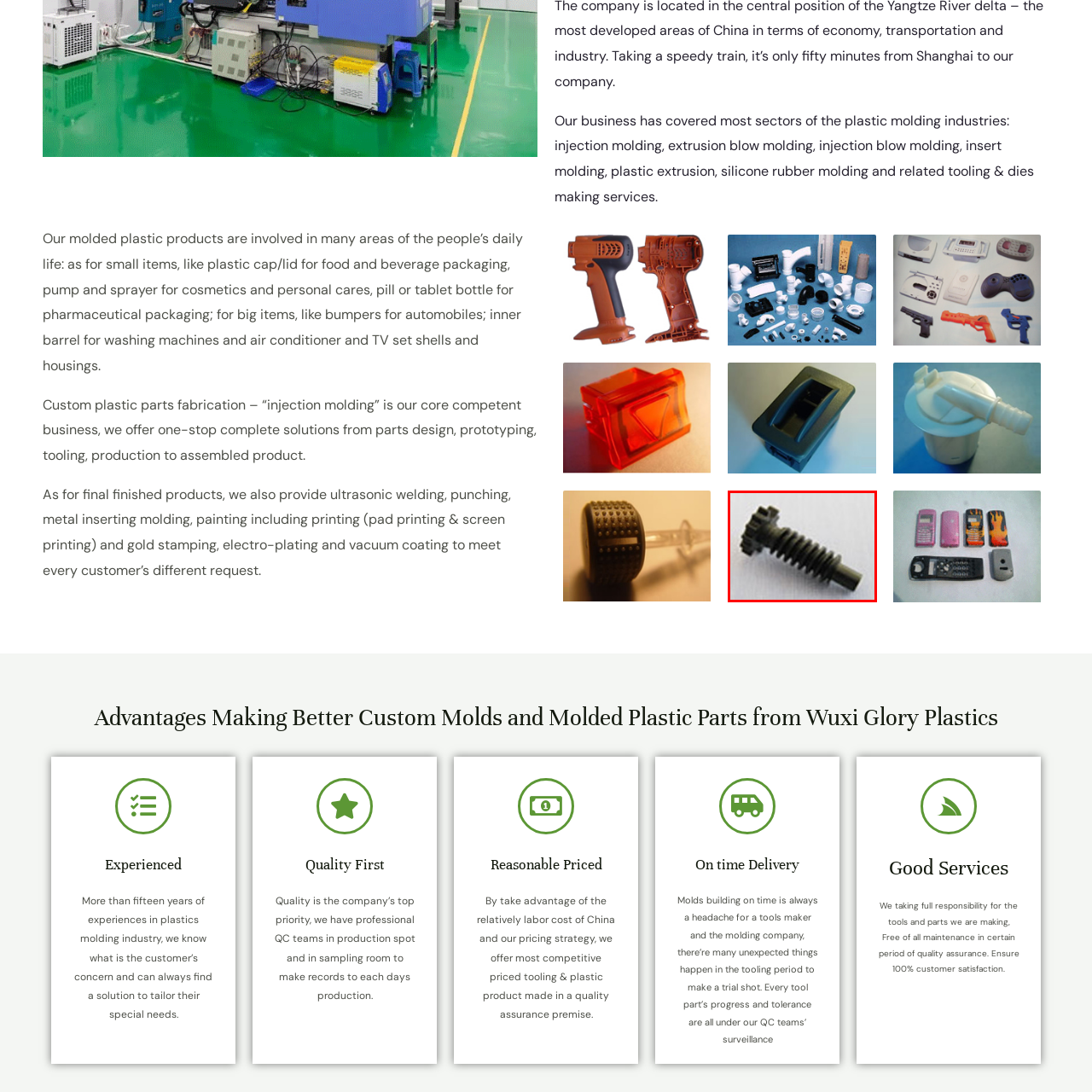Look closely at the image highlighted by the red bounding box and supply a detailed explanation in response to the following question: What industry does the company specialize in?

With over fifteen years of experience in the plastics molding industry, the company understands customer needs and focuses on delivering tailored solutions.